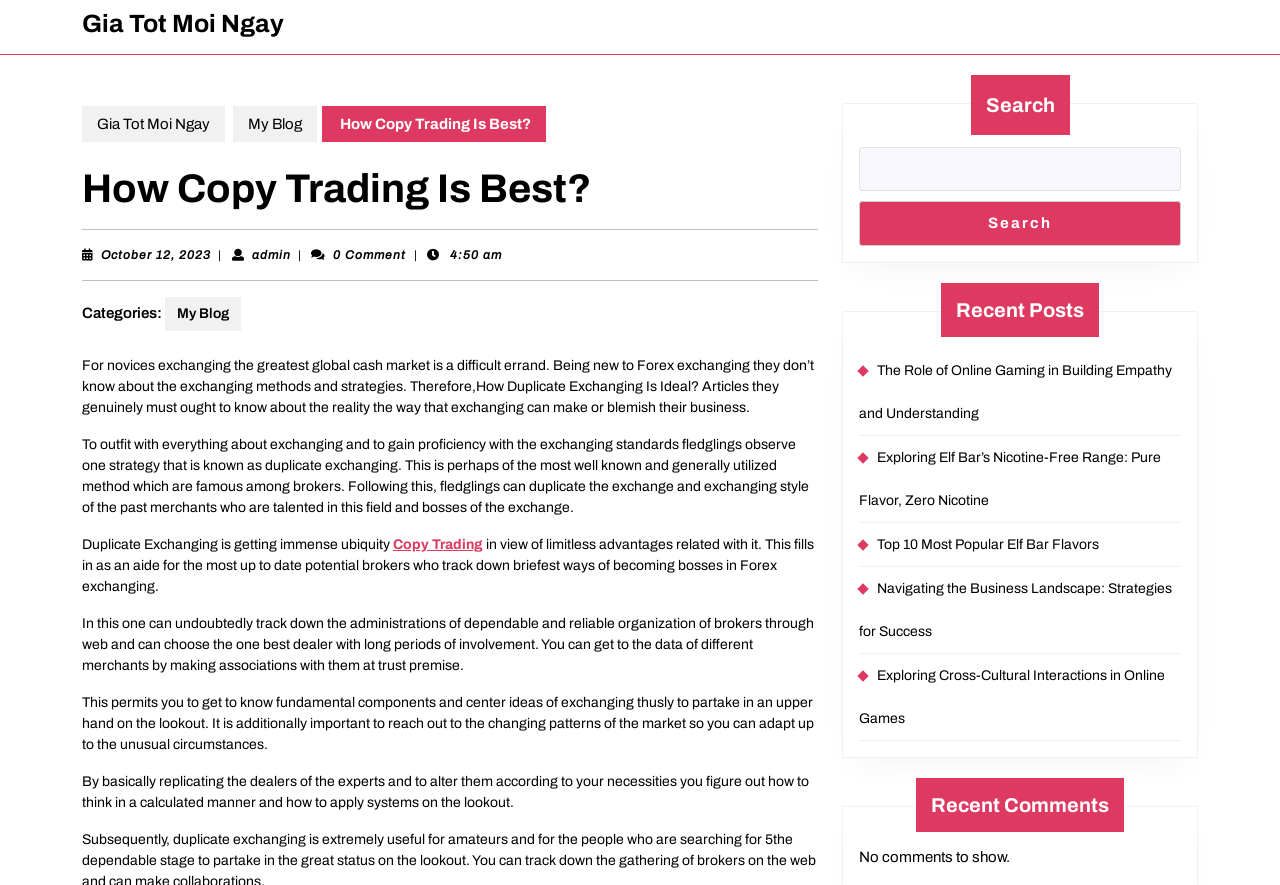Please find the bounding box coordinates of the element that needs to be clicked to perform the following instruction: "Read the 'Recent Posts'". The bounding box coordinates should be four float numbers between 0 and 1, represented as [left, top, right, bottom].

[0.735, 0.319, 0.859, 0.38]